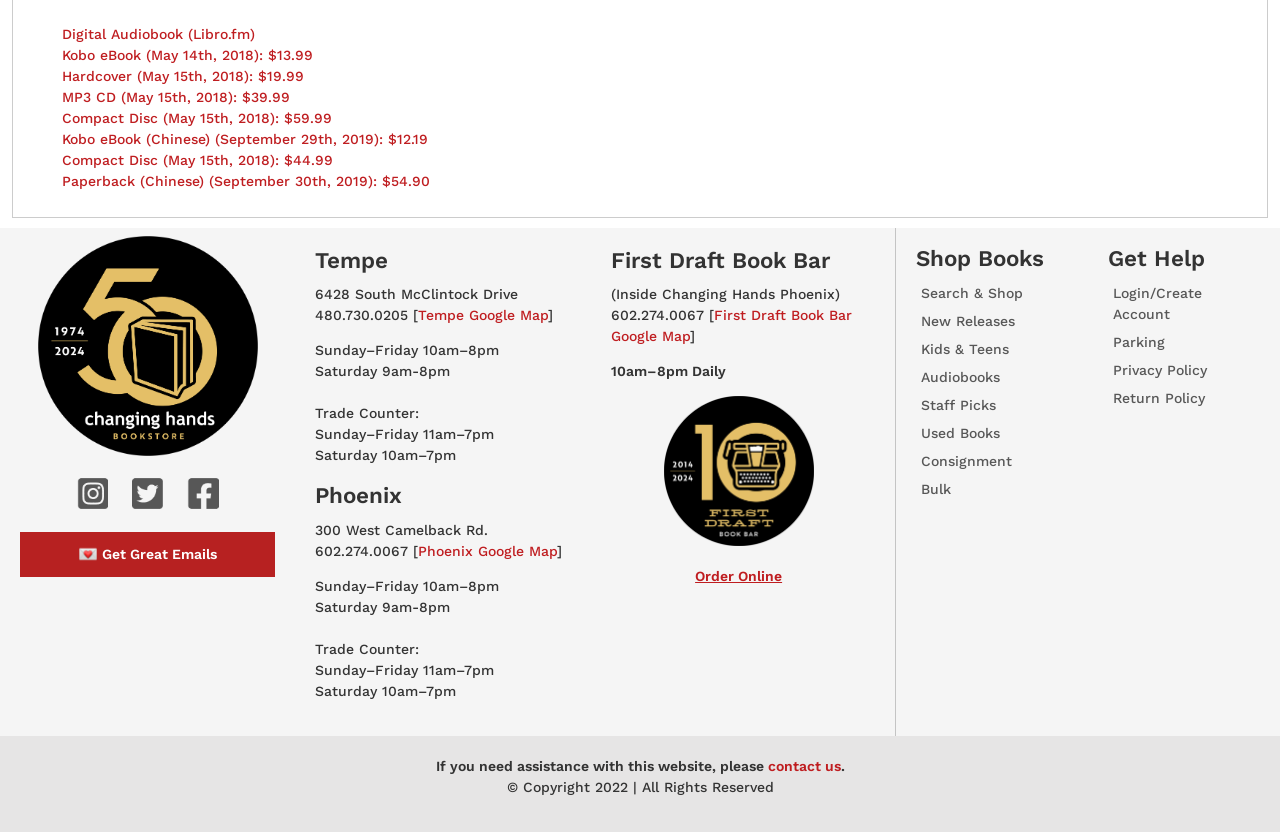Kindly provide the bounding box coordinates of the section you need to click on to fulfill the given instruction: "Read about 'What is it?'".

None